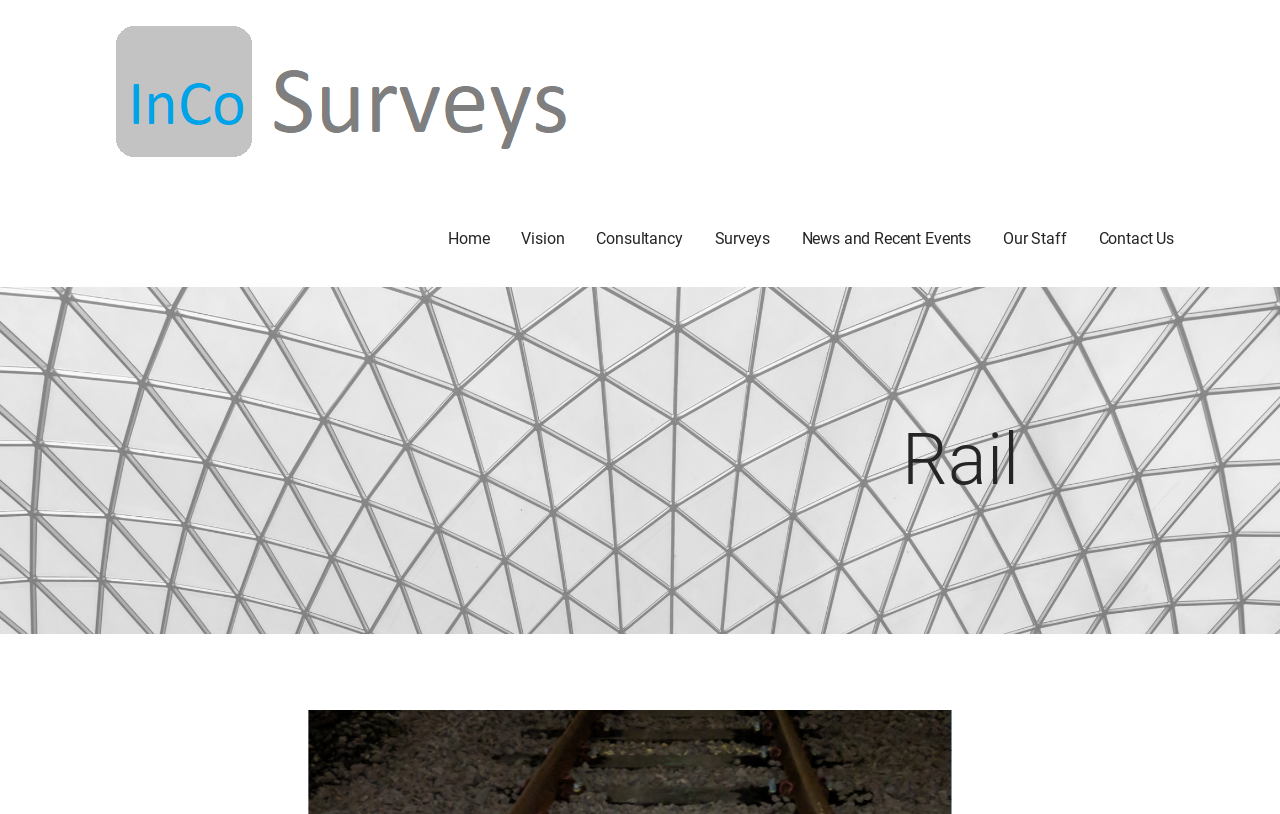Using the information in the image, give a detailed answer to the following question: How many navigation links are there?

There are 7 navigation links, namely 'Home', 'Vision', 'Consultancy', 'Surveys', 'News and Recent Events', 'Our Staff', and 'Contact Us', which are placed horizontally at the top of the webpage.